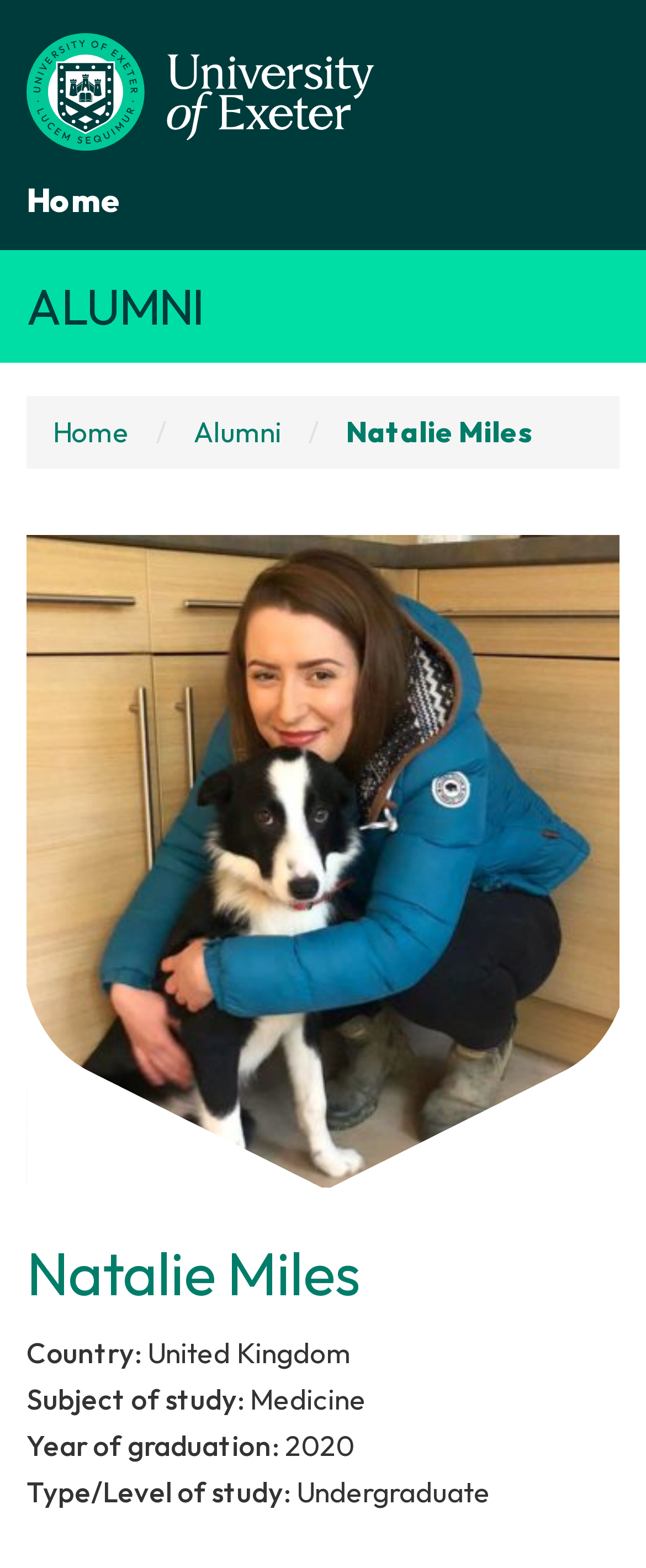What is the year of graduation of the alumni?
Could you answer the question with a detailed and thorough explanation?

The year of graduation of the alumni can be found in the static text element with the text '2020' which is located below the static text element with the text 'Year of graduation'.